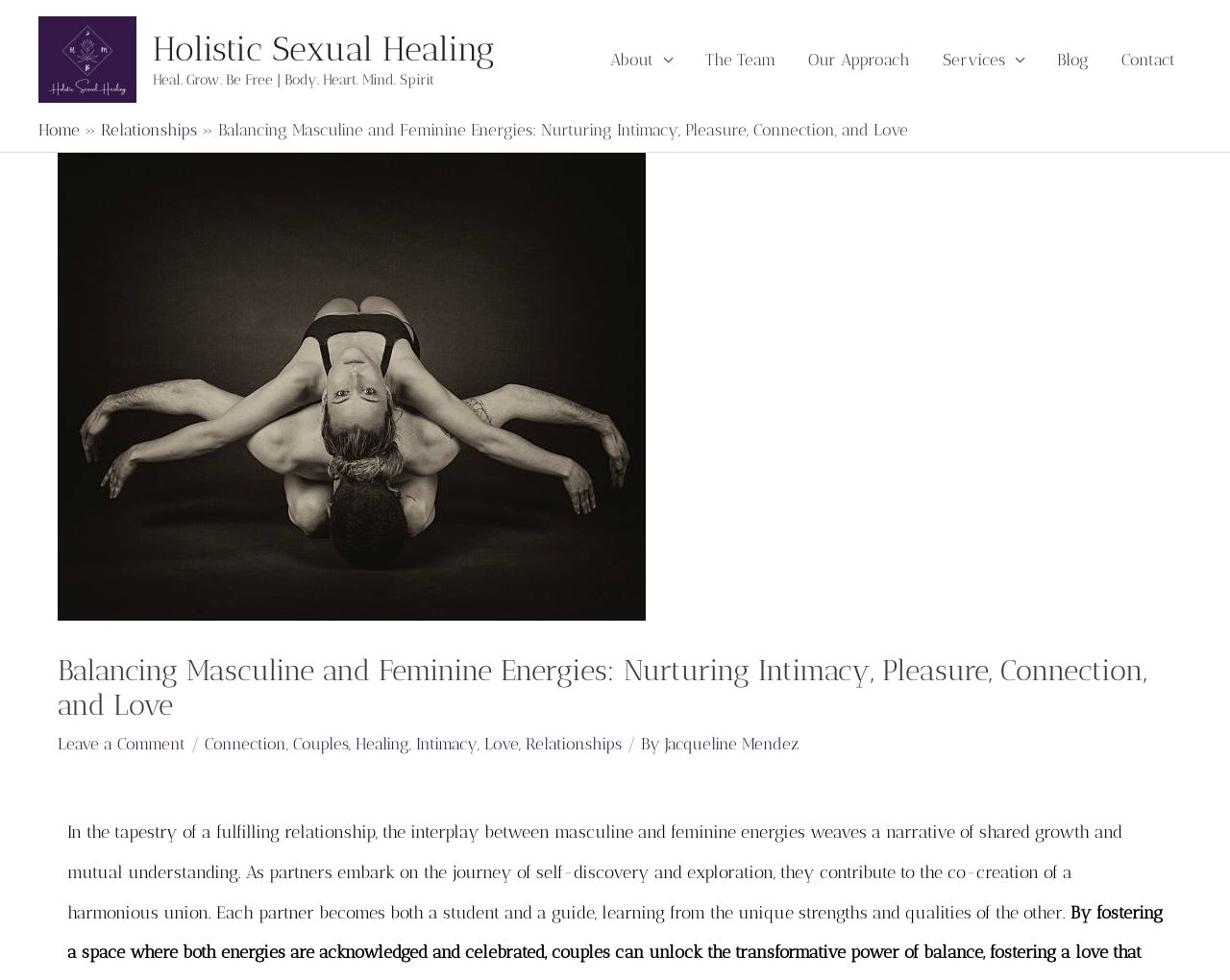Determine the bounding box coordinates for the area that needs to be clicked to fulfill this task: "Leave a comment on the article". The coordinates must be given as four float numbers between 0 and 1, i.e., [left, top, right, bottom].

[0.047, 0.749, 0.151, 0.768]